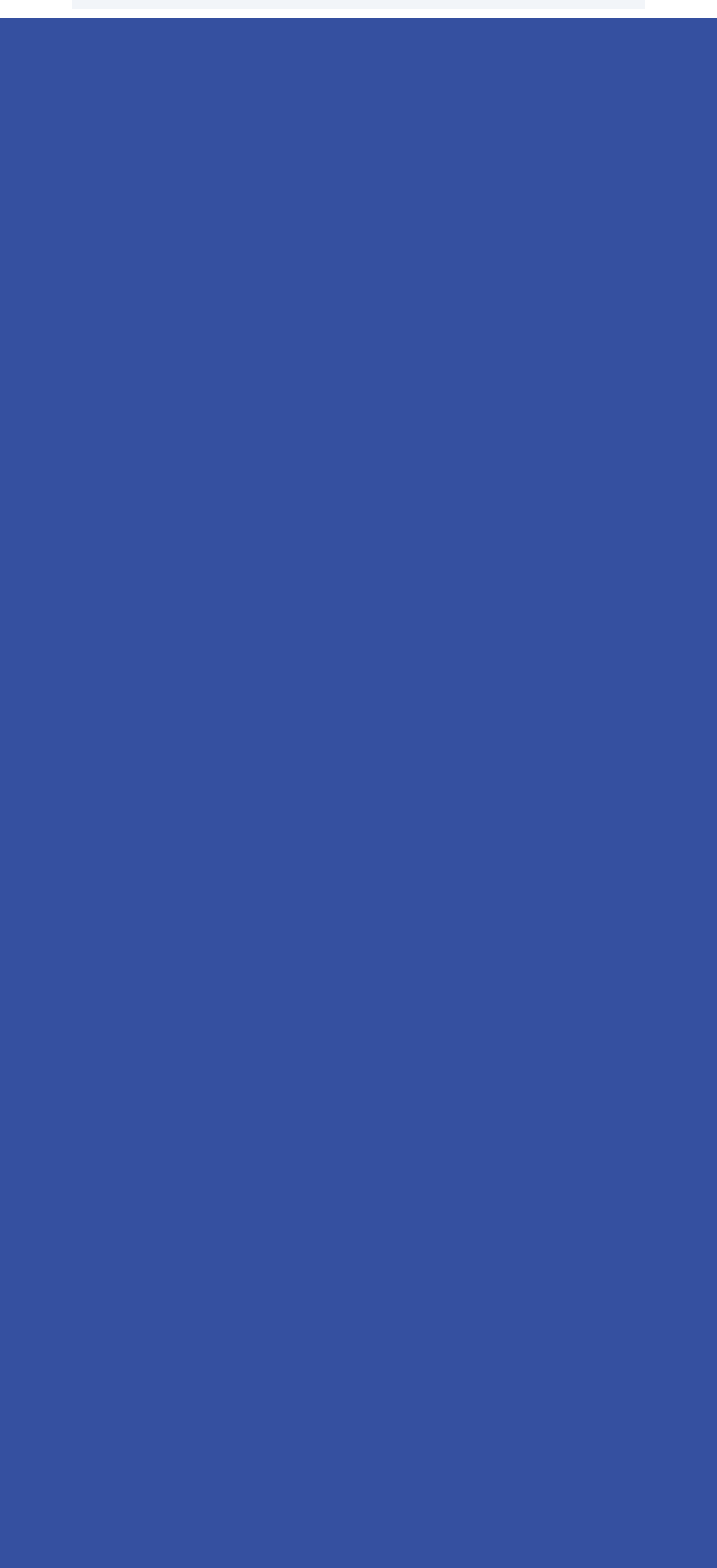Determine the bounding box coordinates of the clickable area required to perform the following instruction: "Read the blog". The coordinates should be represented as four float numbers between 0 and 1: [left, top, right, bottom].

[0.315, 0.337, 0.685, 0.358]